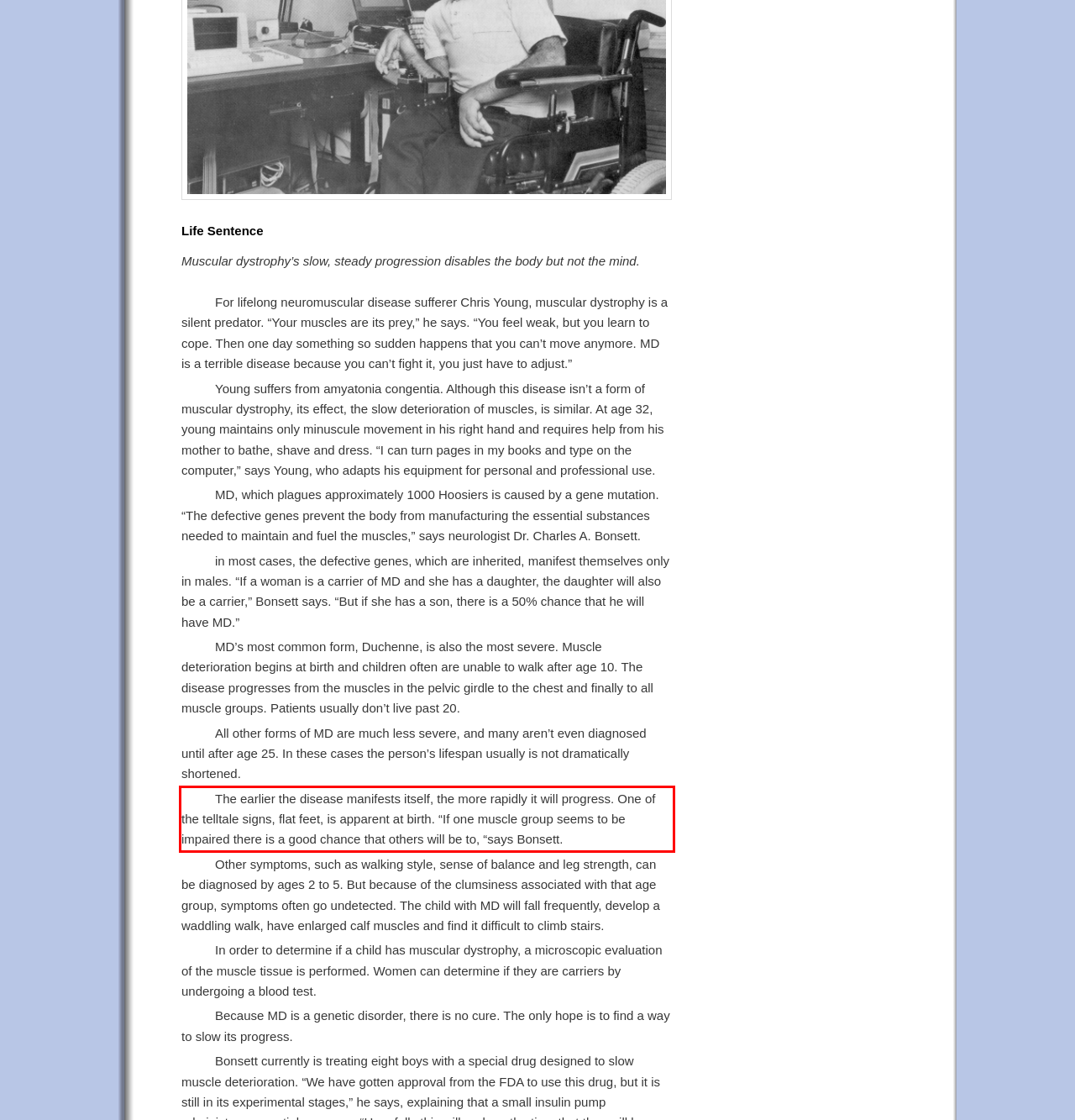Please examine the webpage screenshot and extract the text within the red bounding box using OCR.

The earlier the disease manifests itself, the more rapidly it will progress. One of the telltale signs, flat feet, is apparent at birth. “If one muscle group seems to be impaired there is a good chance that others will be to, “says Bonsett.